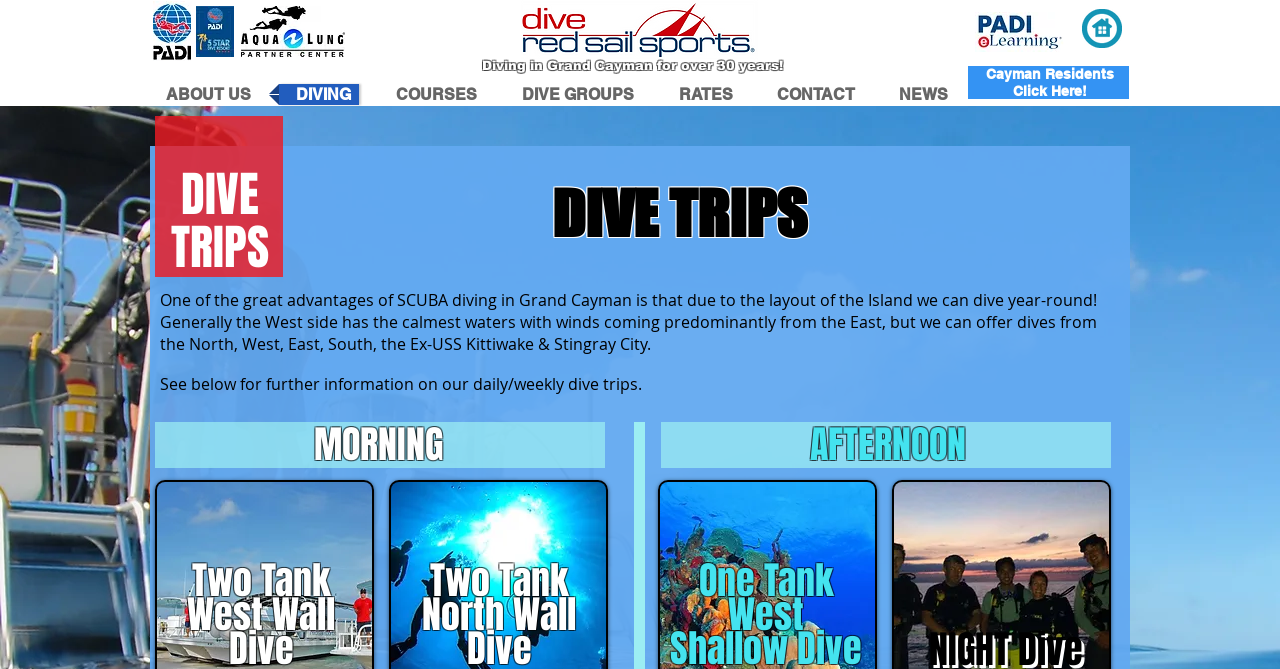Identify the bounding box coordinates of the clickable section necessary to follow the following instruction: "Click on the logo". The coordinates should be presented as four float numbers from 0 to 1, i.e., [left, top, right, bottom].

[0.758, 0.01, 0.836, 0.085]